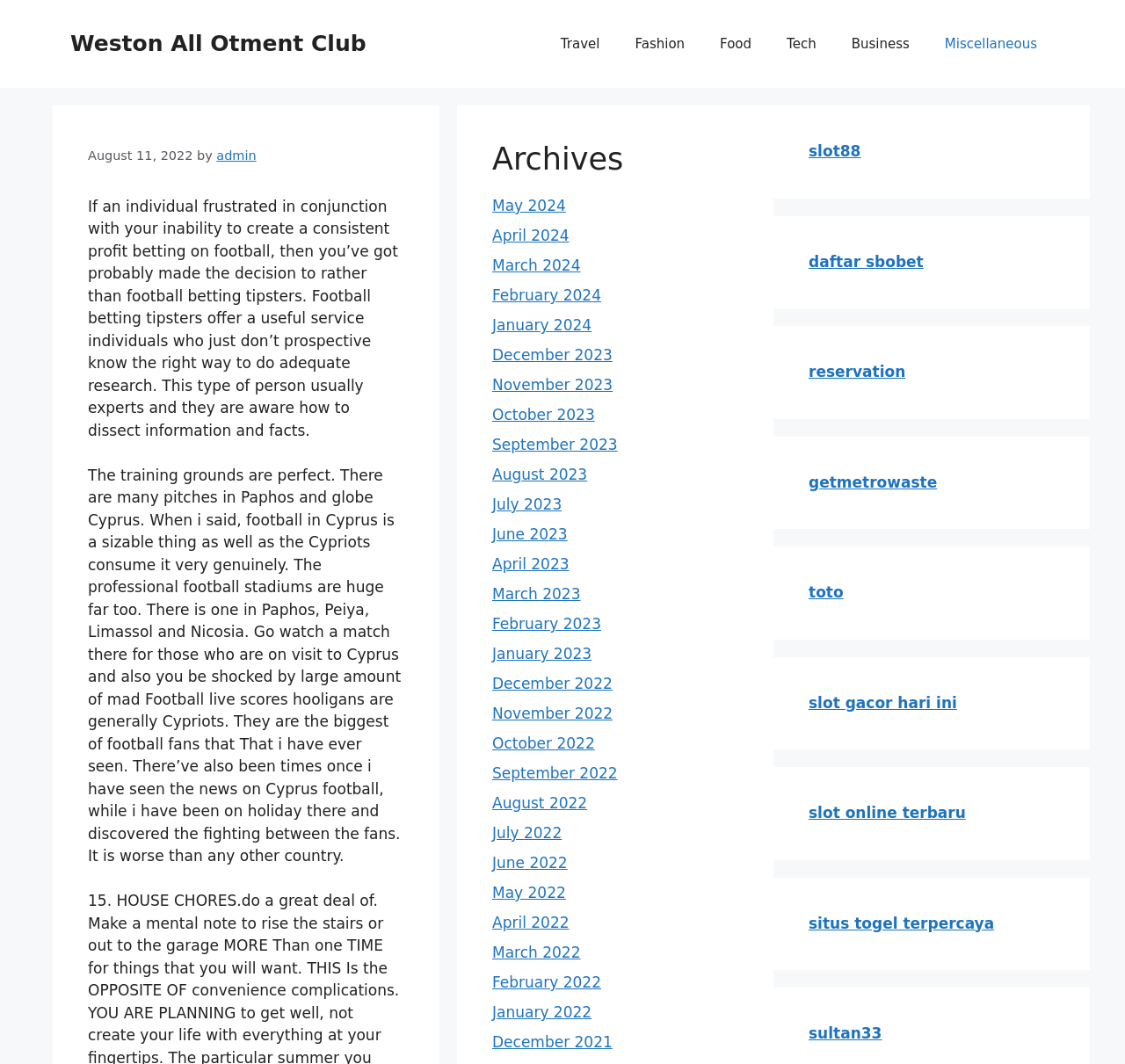Utilize the information from the image to answer the question in detail:
What is the purpose of football betting tipsters?

According to the webpage, football betting tipsters offer a useful service to individuals who don't know how to do adequate research. They are experts who can dissect information and facts, implying that their purpose is to provide valuable insights to those who need help with football betting.